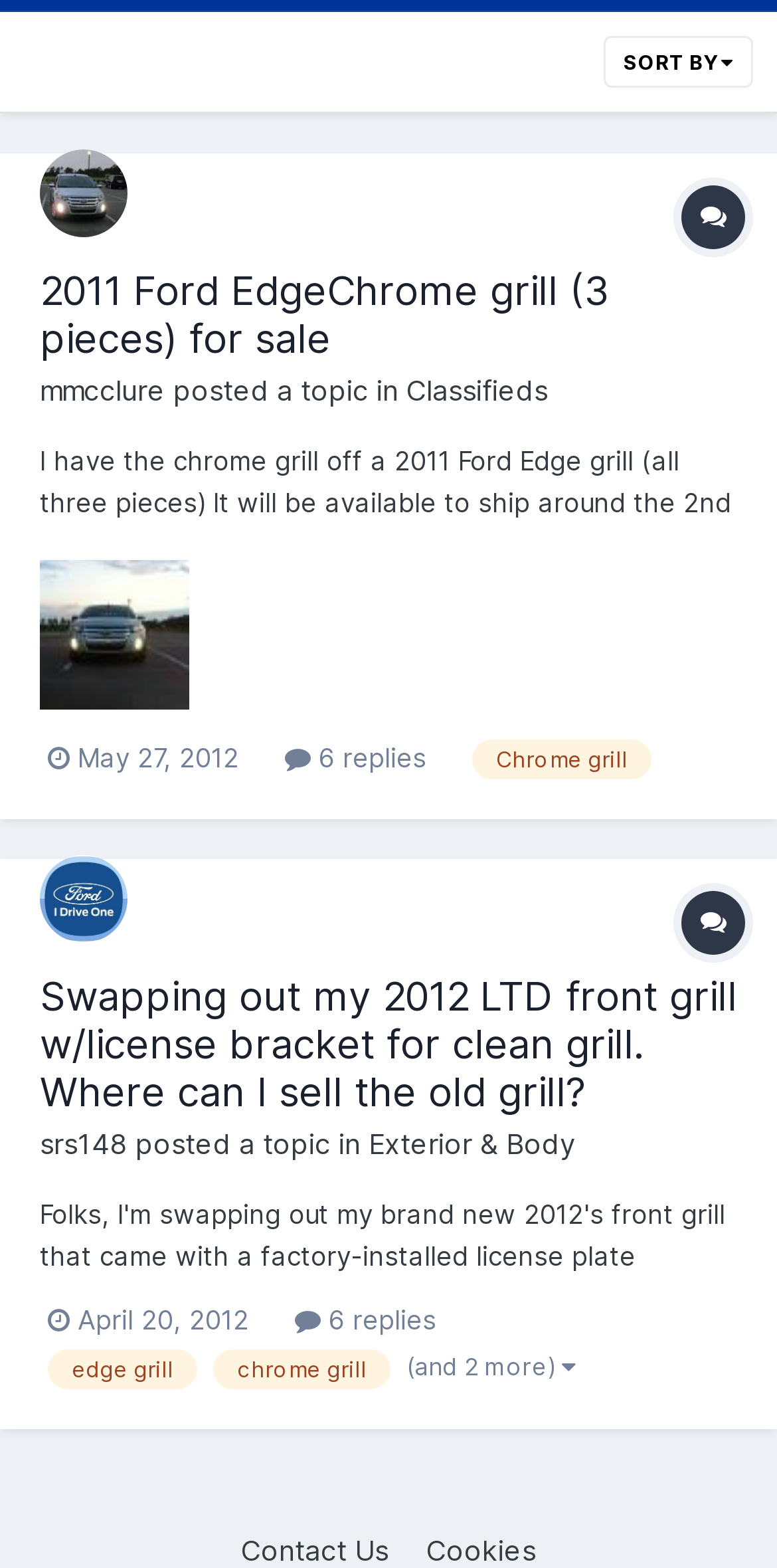Please find the bounding box for the UI component described as follows: "Contact Us".

[0.31, 0.978, 0.5, 1.0]